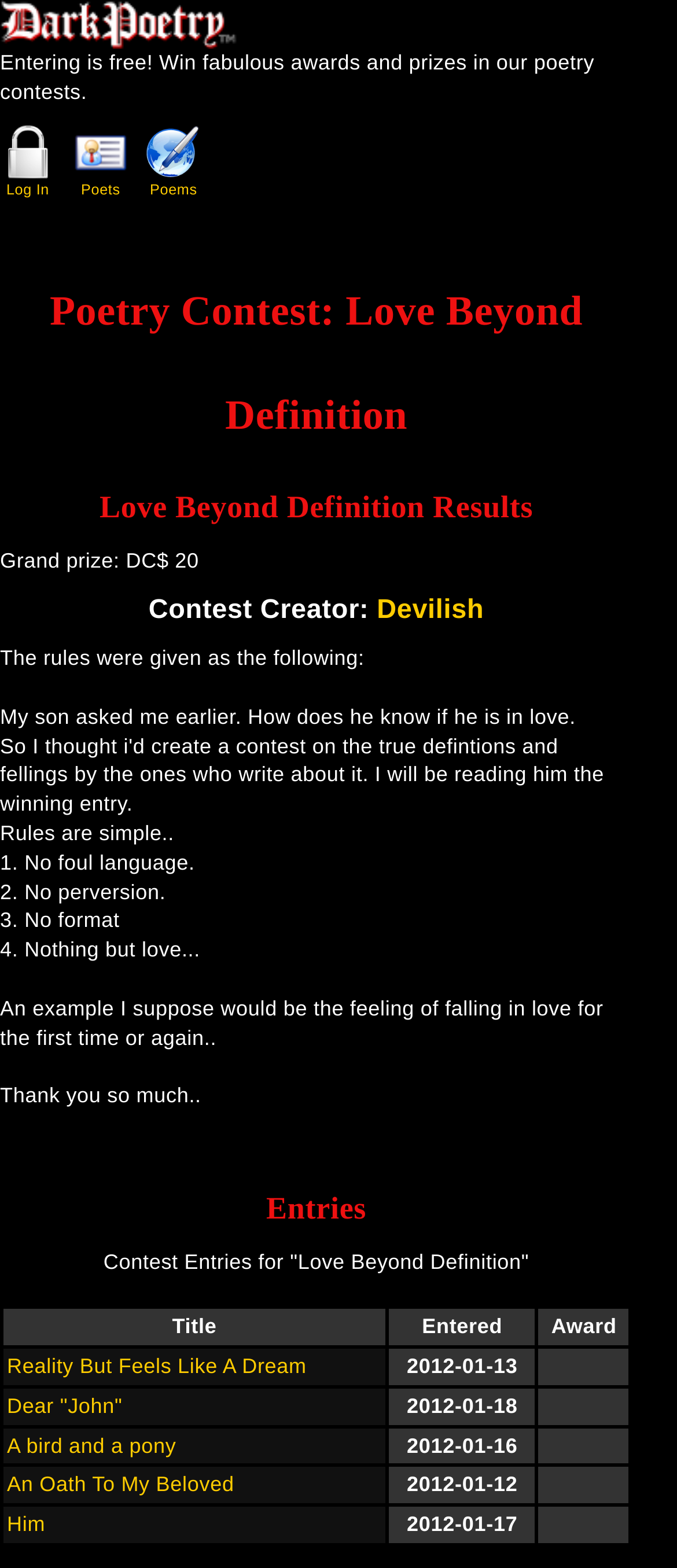Please locate the bounding box coordinates of the element that should be clicked to achieve the given instruction: "visit the about page".

None